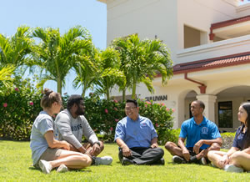Based on the image, please respond to the question with as much detail as possible:
How many students are in the group?

The caption specifically states that the image features a group of five students gathered on the lawn, engaged in a lively discussion.